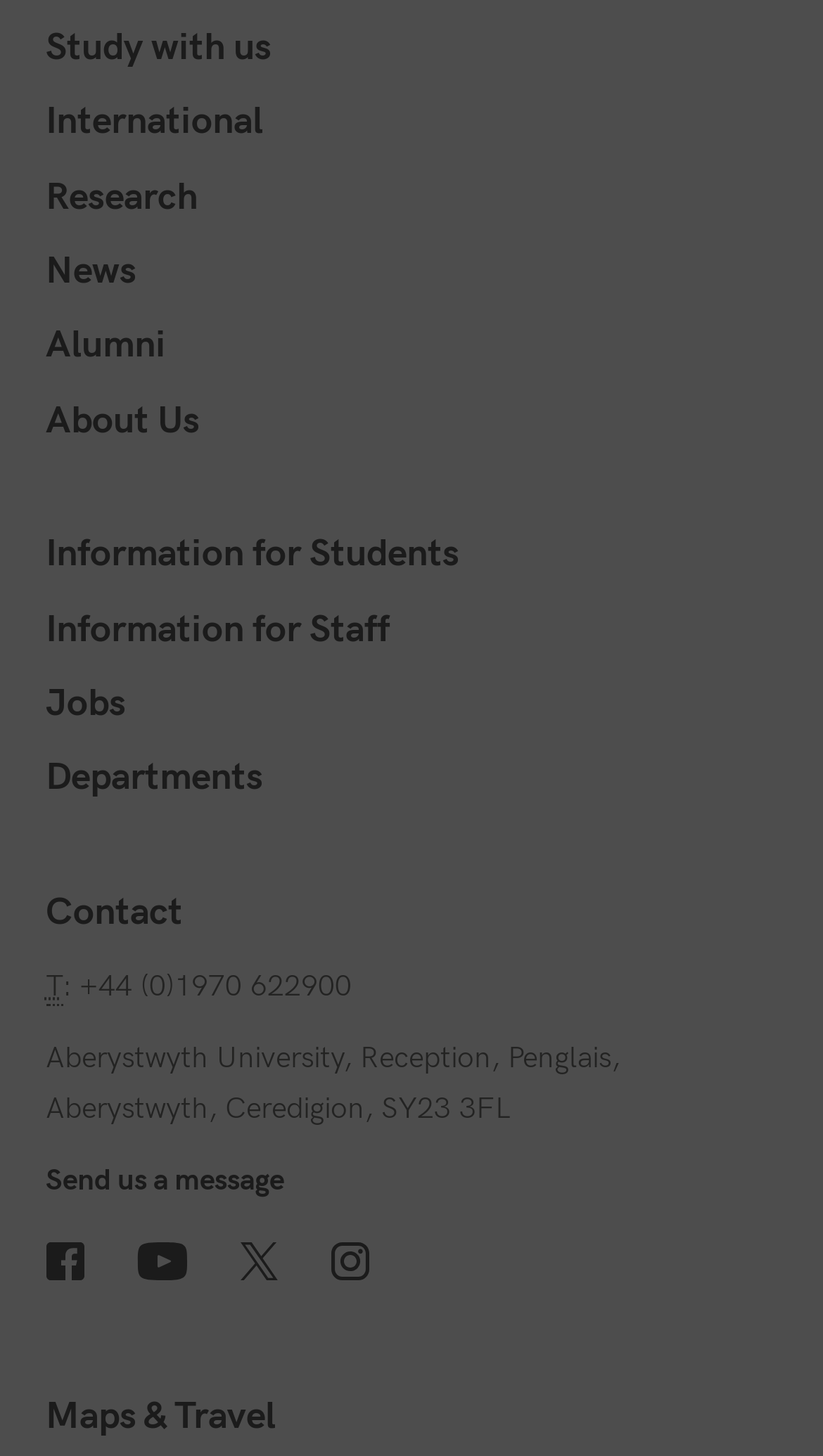Locate the bounding box coordinates of the clickable element to fulfill the following instruction: "Get directions with Maps & Travel". Provide the coordinates as four float numbers between 0 and 1 in the format [left, top, right, bottom].

[0.056, 0.955, 0.335, 0.987]